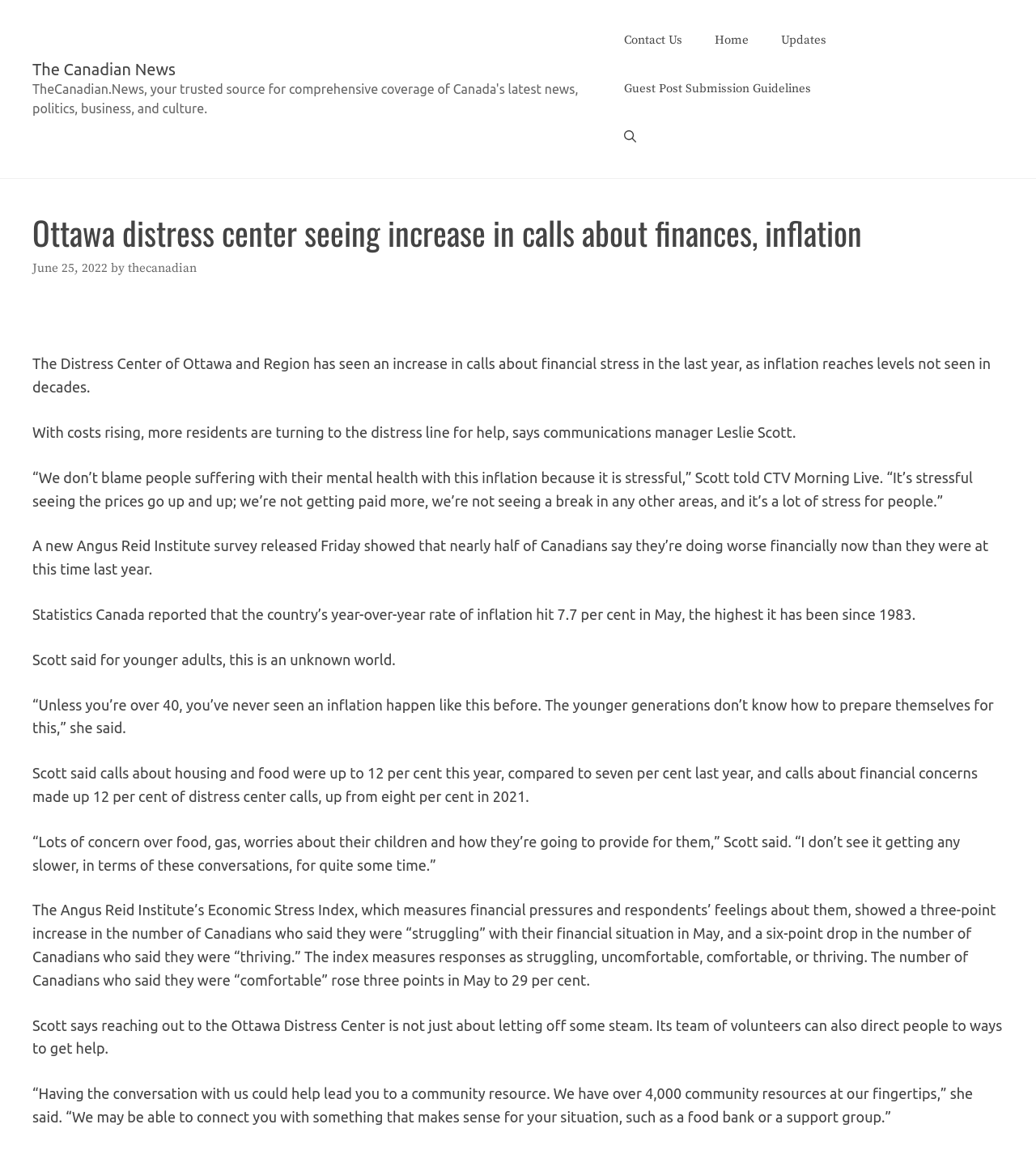Provide a brief response using a word or short phrase to this question:
What is the Economic Stress Index?

A measure of financial pressures